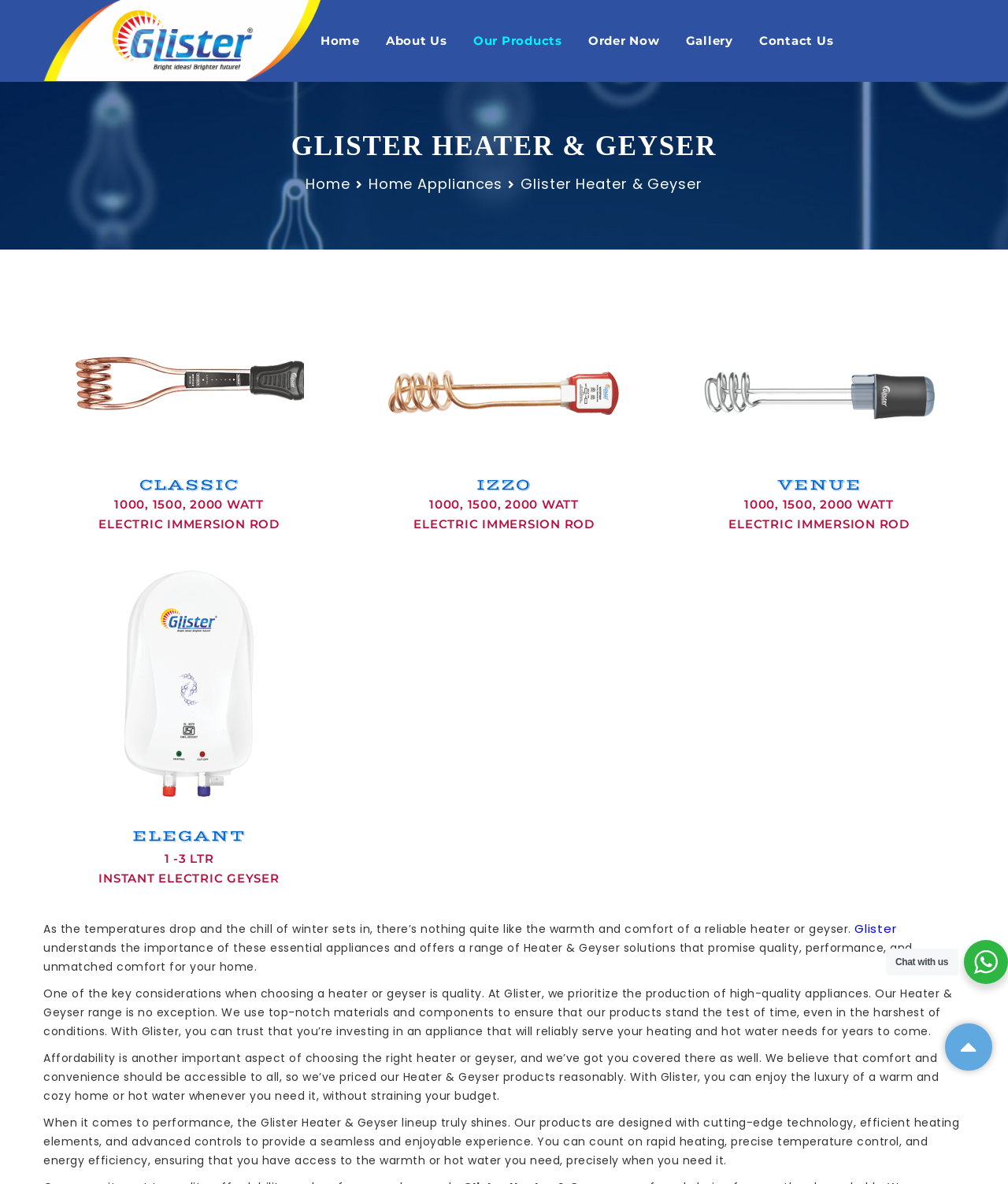Please determine the bounding box coordinates for the element that should be clicked to follow these instructions: "Go to Home page".

[0.318, 0.0, 0.383, 0.069]